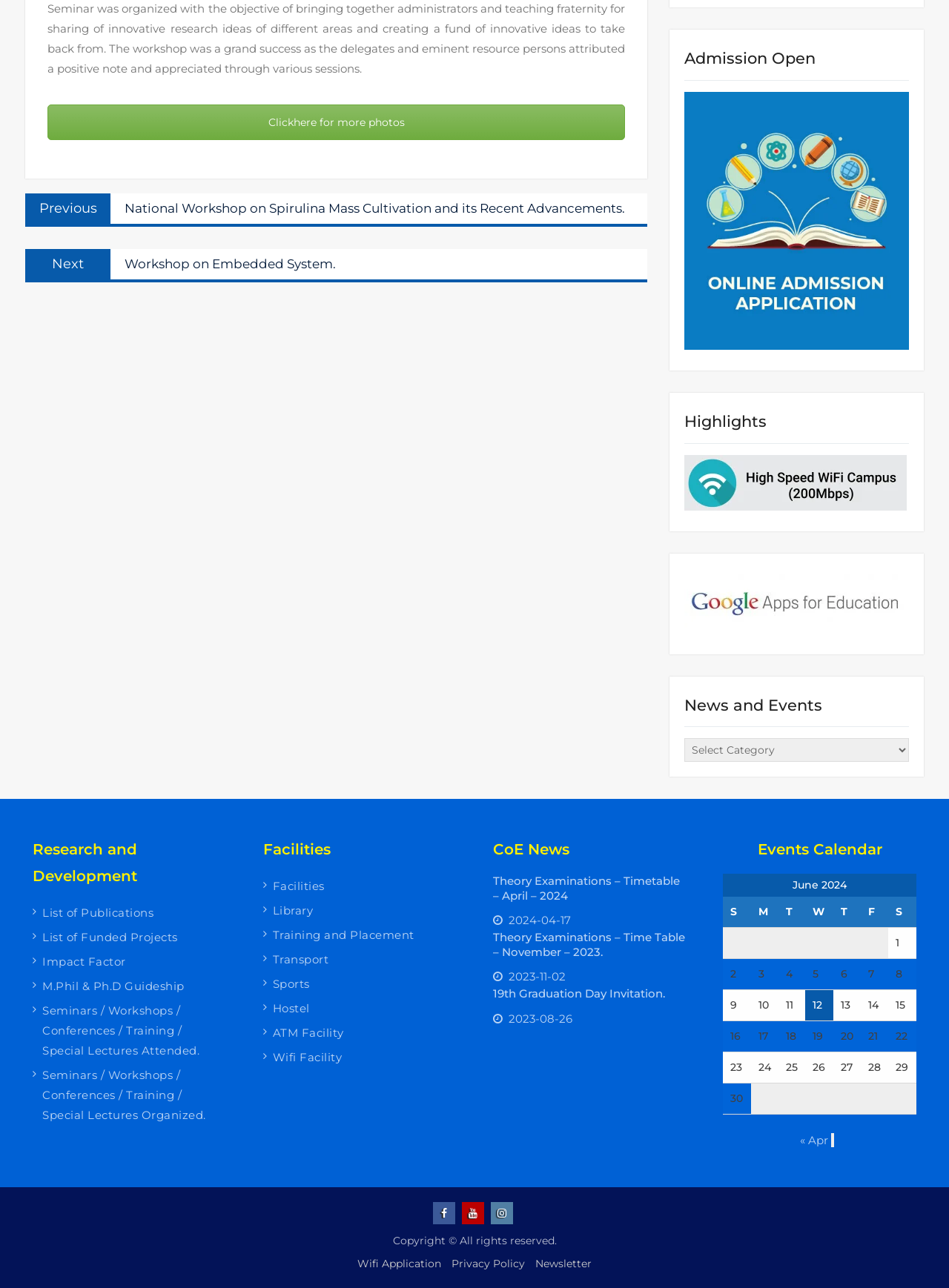Predict the bounding box coordinates of the UI element that matches this description: "List of Publications". The coordinates should be in the format [left, top, right, bottom] with each value between 0 and 1.

[0.045, 0.703, 0.162, 0.714]